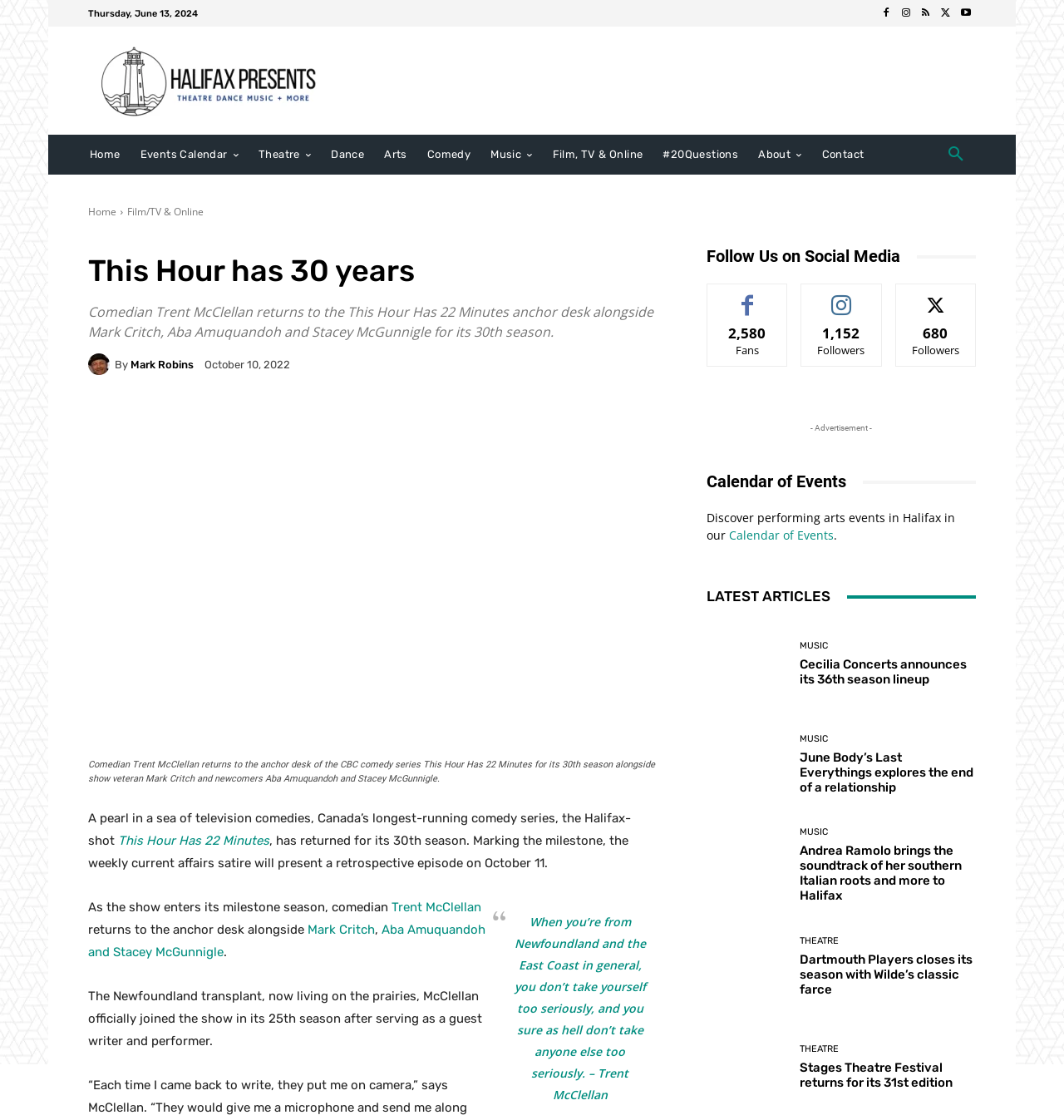Extract the bounding box coordinates of the UI element described: "ReddIt". Provide the coordinates in the format [left, top, right, bottom] with values ranging from 0 to 1.

[0.357, 0.362, 0.388, 0.391]